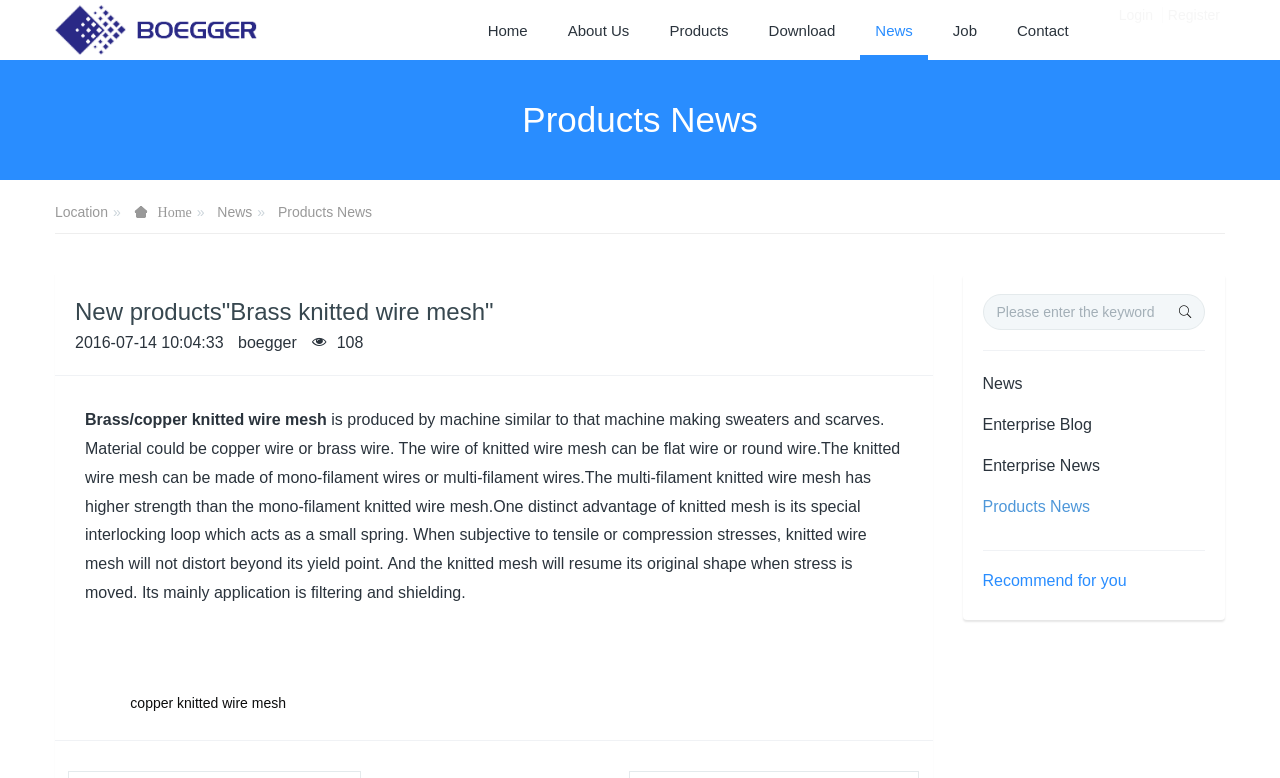Identify and extract the main heading from the webpage.

New products"Brass knitted wire mesh"